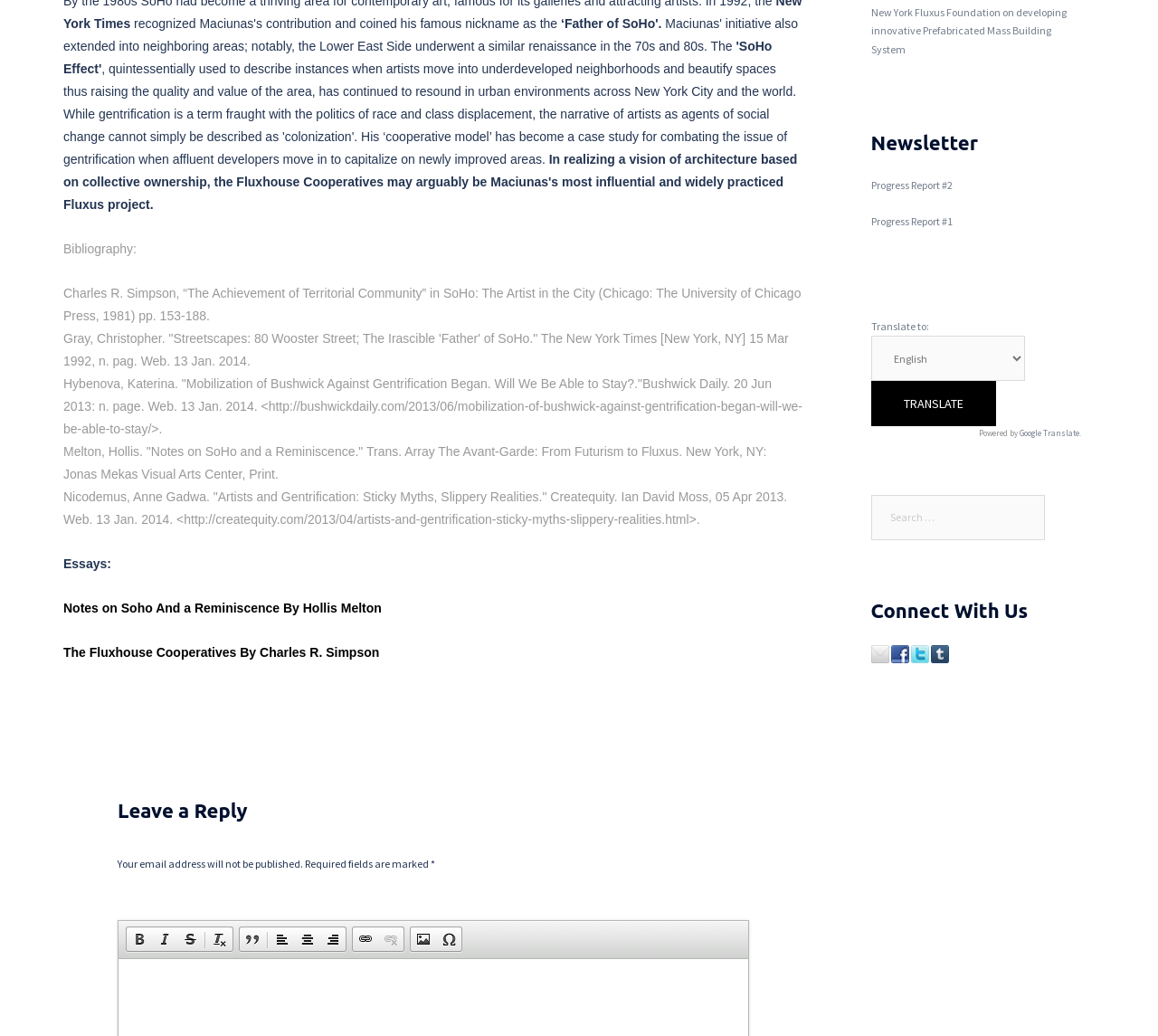Locate the bounding box of the UI element defined by this description: "Progress Report #2". The coordinates should be given as four float numbers between 0 and 1, formatted as [left, top, right, bottom].

[0.752, 0.172, 0.822, 0.185]